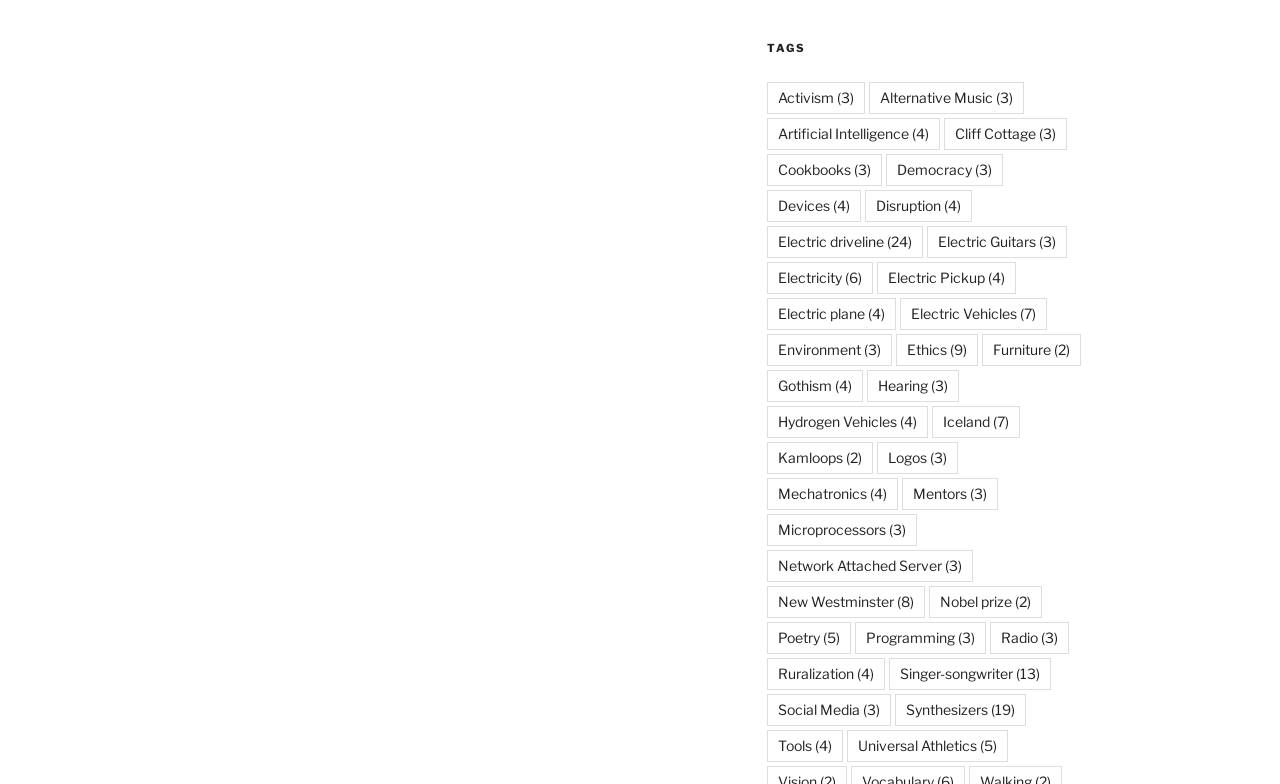Locate the bounding box coordinates of the region to be clicked to comply with the following instruction: "Discover Synthesizers". The coordinates must be four float numbers between 0 and 1, in the form [left, top, right, bottom].

[0.699, 0.886, 0.801, 0.927]